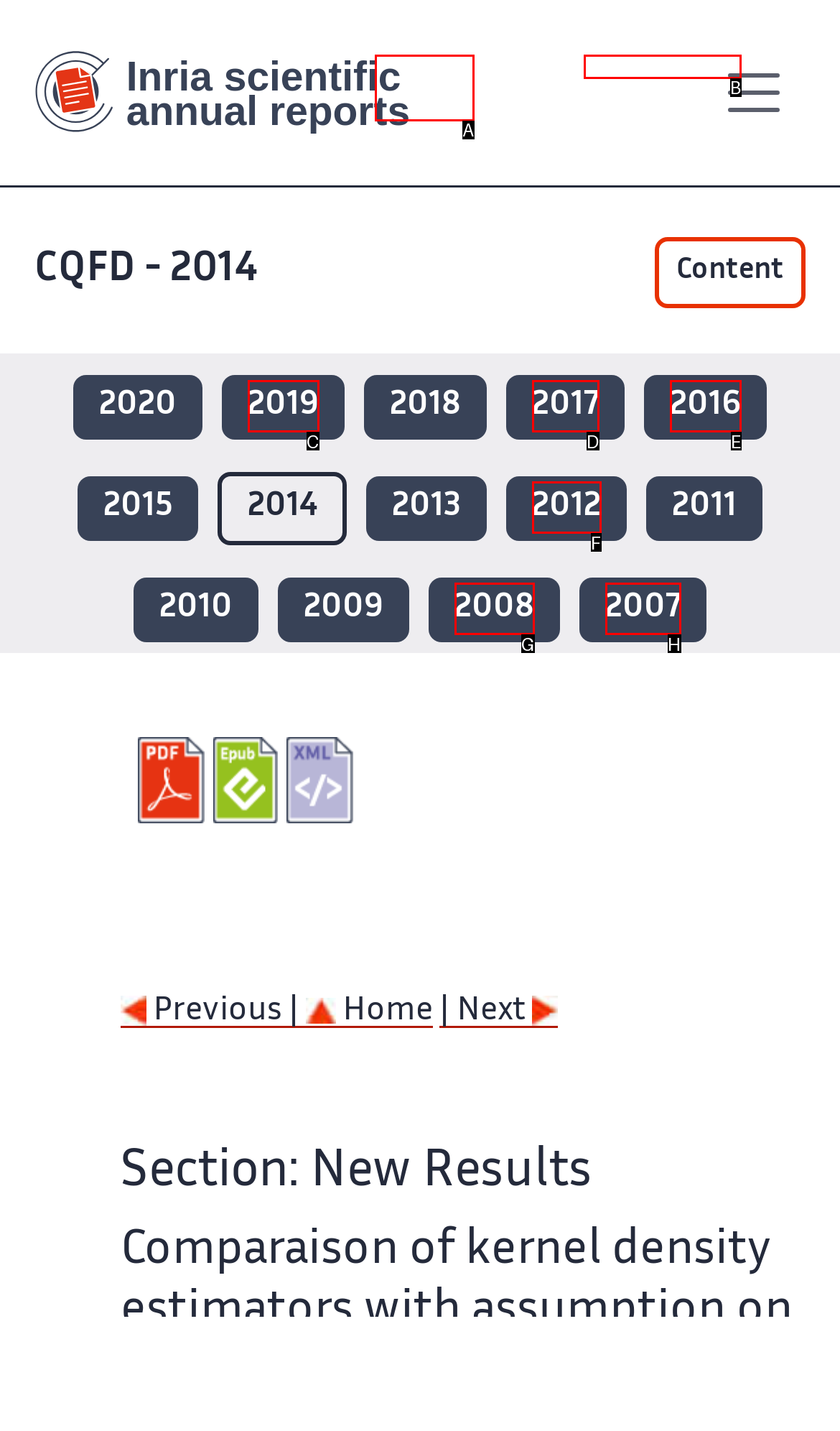Determine the HTML element that aligns with the description: 2012
Answer by stating the letter of the appropriate option from the available choices.

F